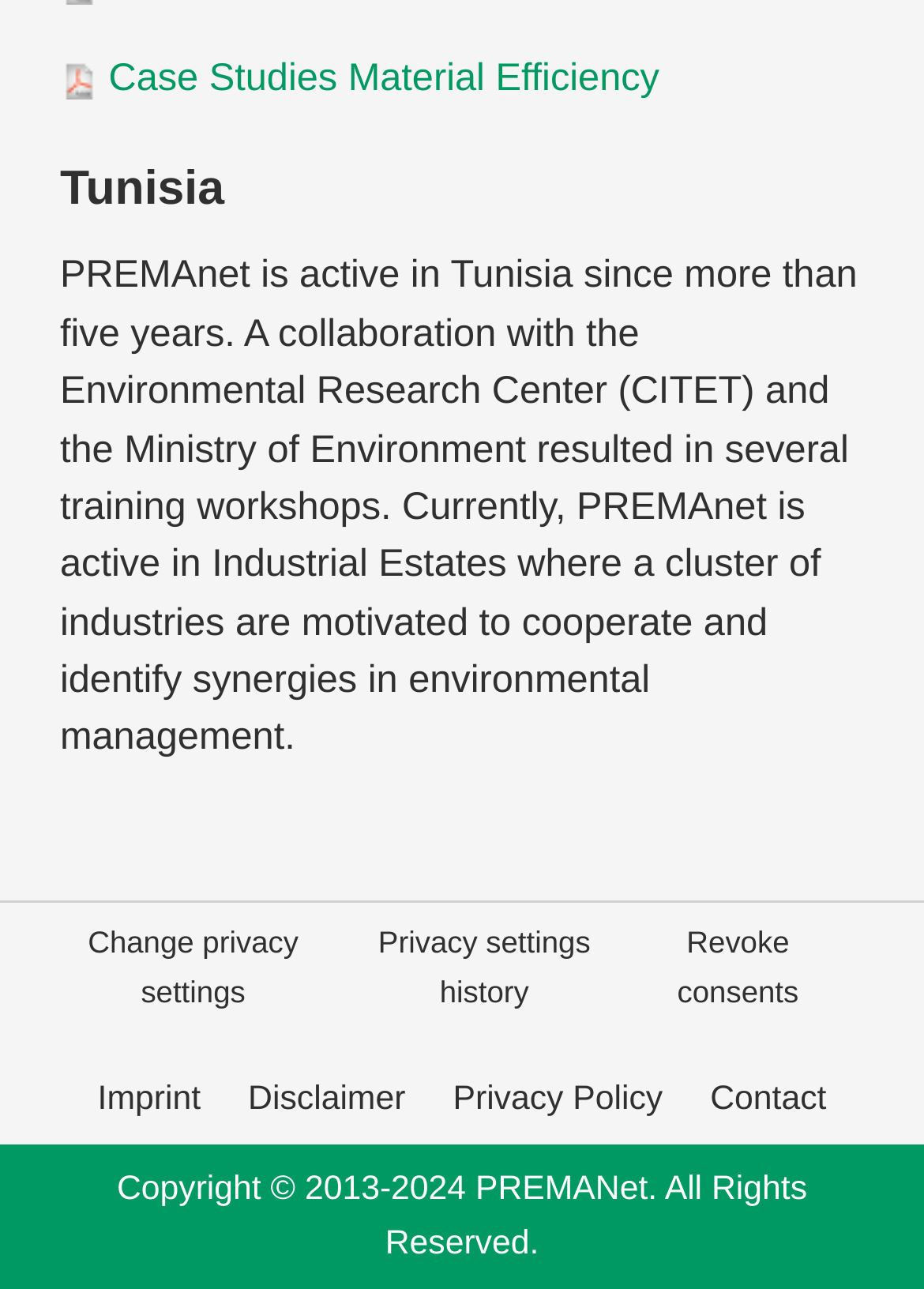Refer to the element description Privacy Policy and identify the corresponding bounding box in the screenshot. Format the coordinates as (top-left x, top-left y, bottom-right x, bottom-right y) with values in the range of 0 to 1.

[0.464, 0.833, 0.743, 0.875]